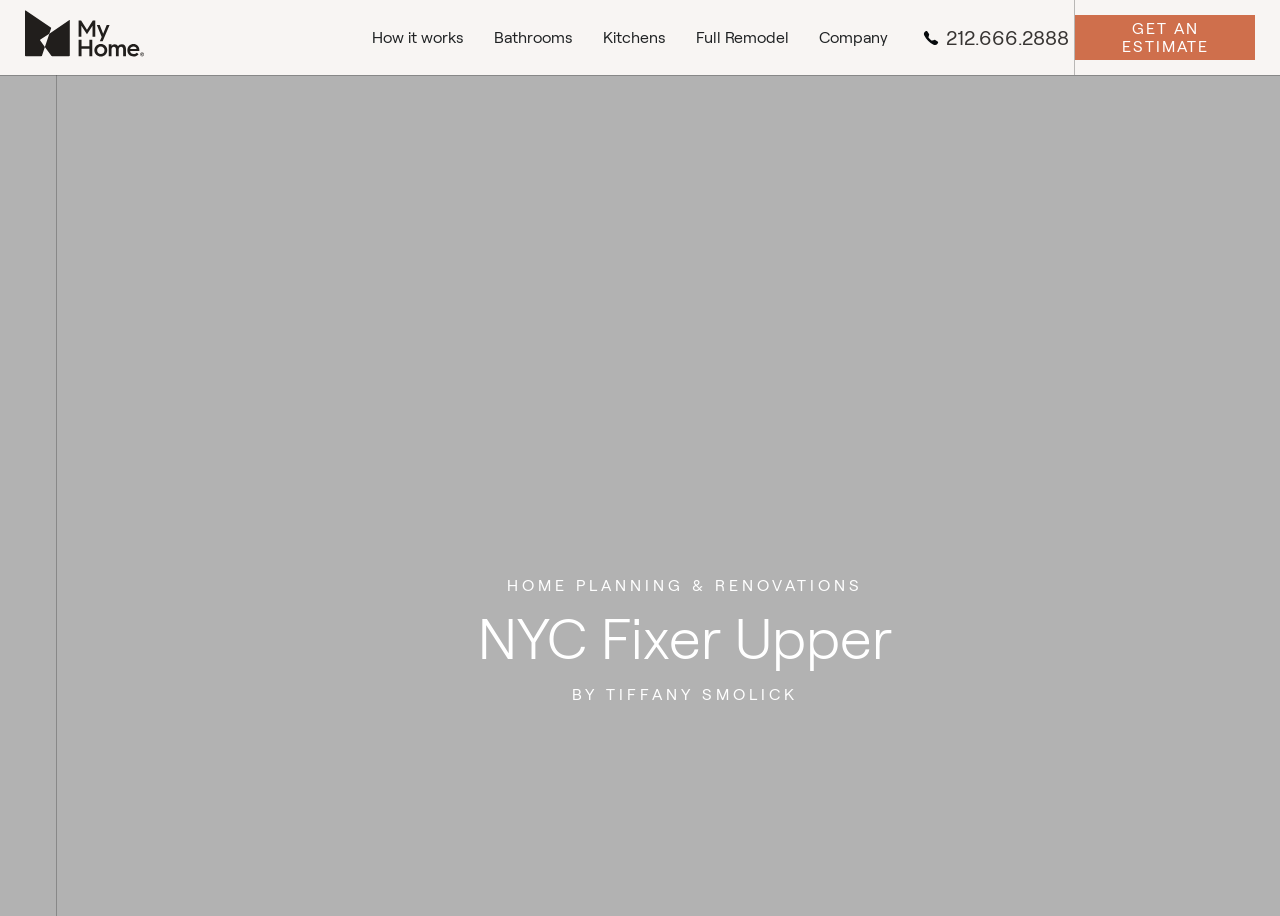Analyze the image and give a detailed response to the question:
What is the phone number to contact?

I found the phone number by looking at the link element with the text '212.666.2888' which is located at the bottom of the webpage, next to an image.